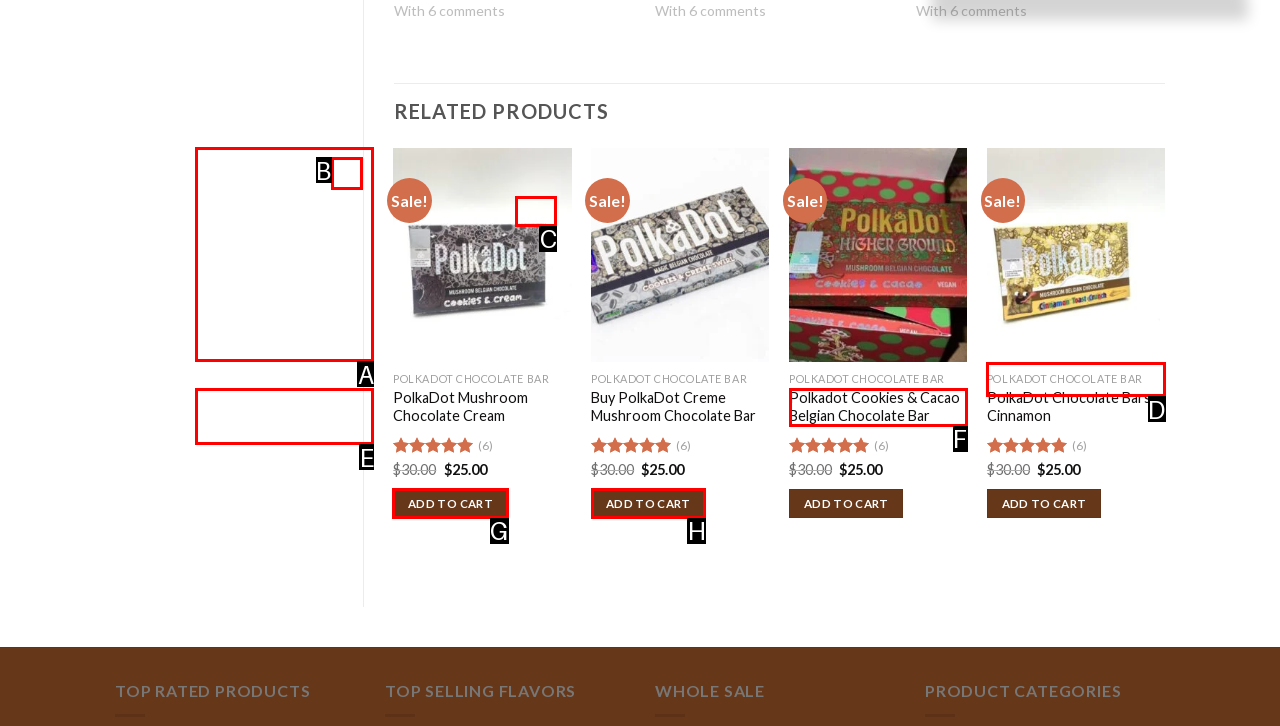Tell me which letter I should select to achieve the following goal: Add PolkaDot Creme Mushroom Chocolate Bar to cart
Answer with the corresponding letter from the provided options directly.

G